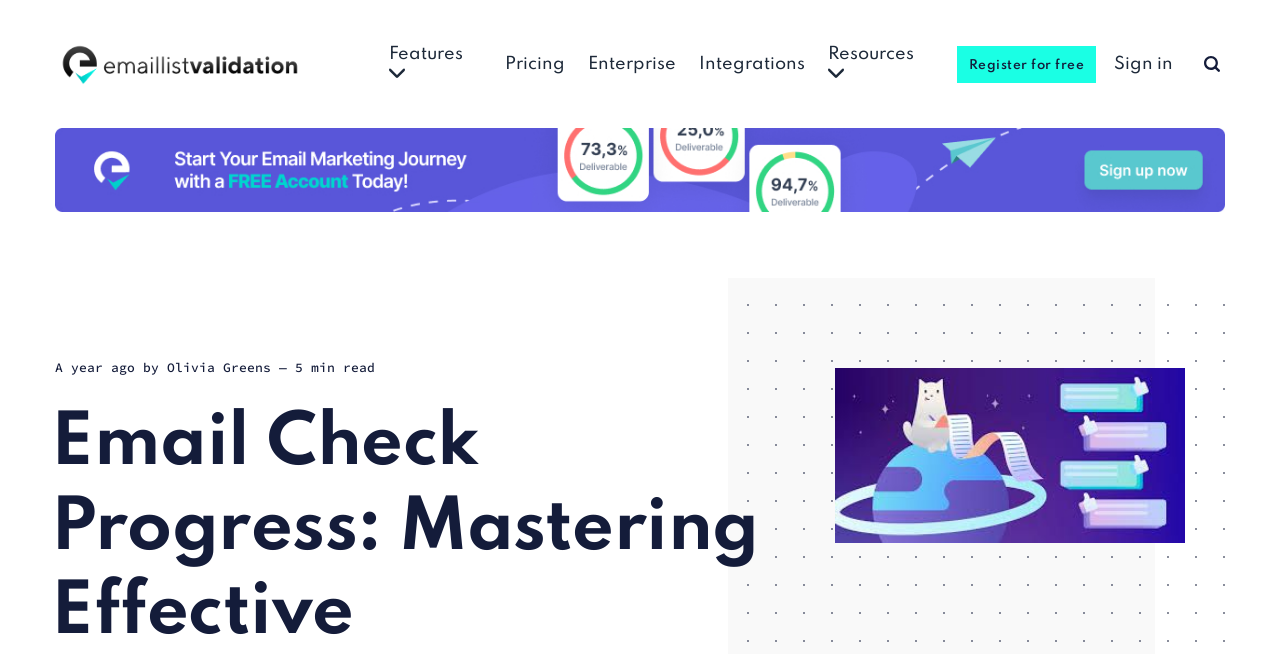Identify the bounding box coordinates of the section that should be clicked to achieve the task described: "Learn about Features".

[0.304, 0.046, 0.377, 0.15]